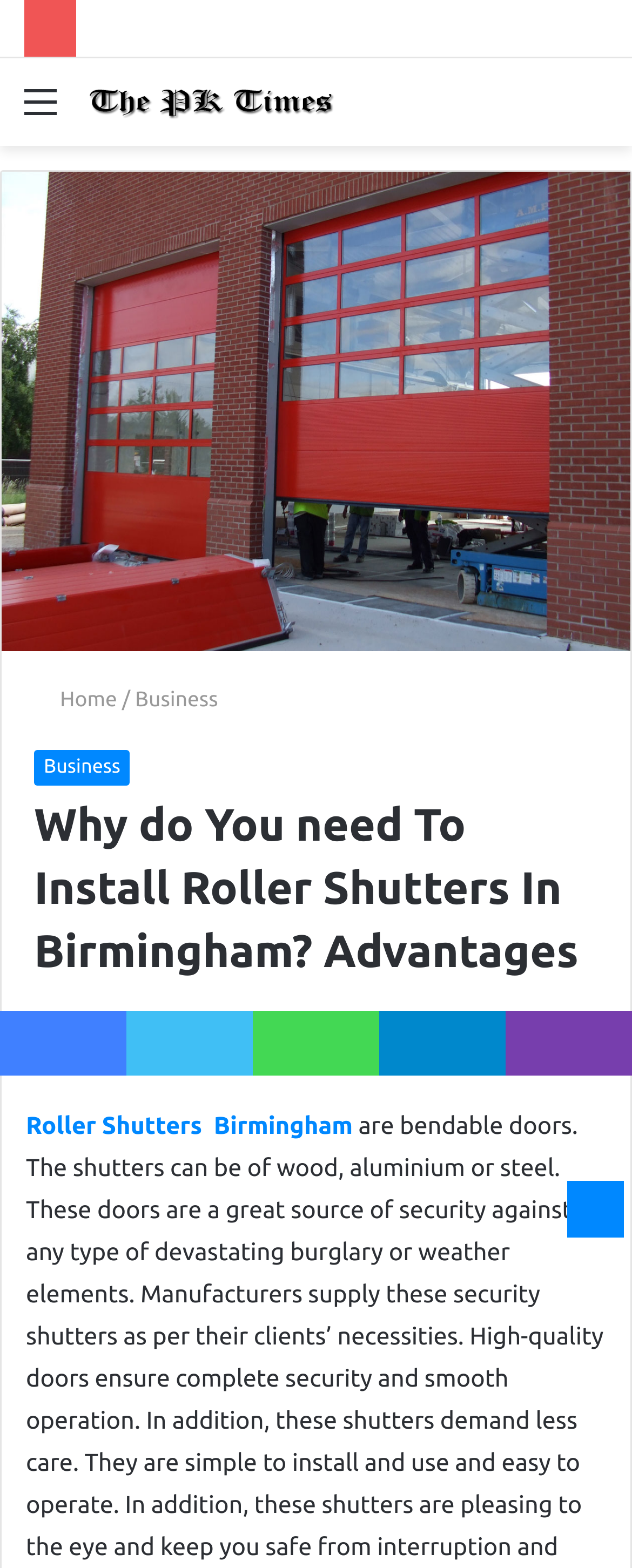Use a single word or phrase to respond to the question:
What is the estimated reading time of the article?

5 minutes